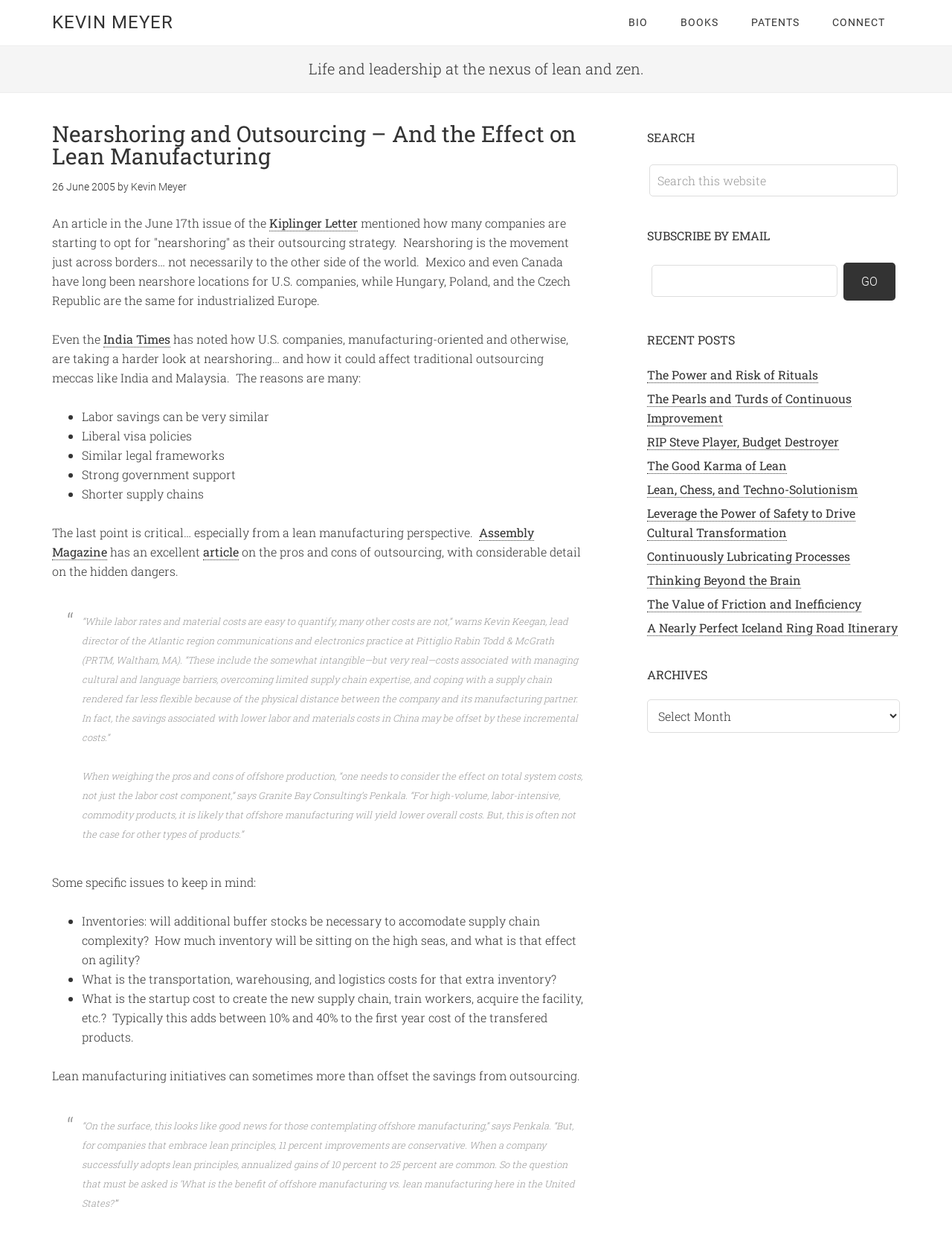Identify the bounding box of the UI element described as follows: "RIP Steve Player, Budget Destroyer". Provide the coordinates as four float numbers in the range of 0 to 1 [left, top, right, bottom].

[0.68, 0.349, 0.881, 0.362]